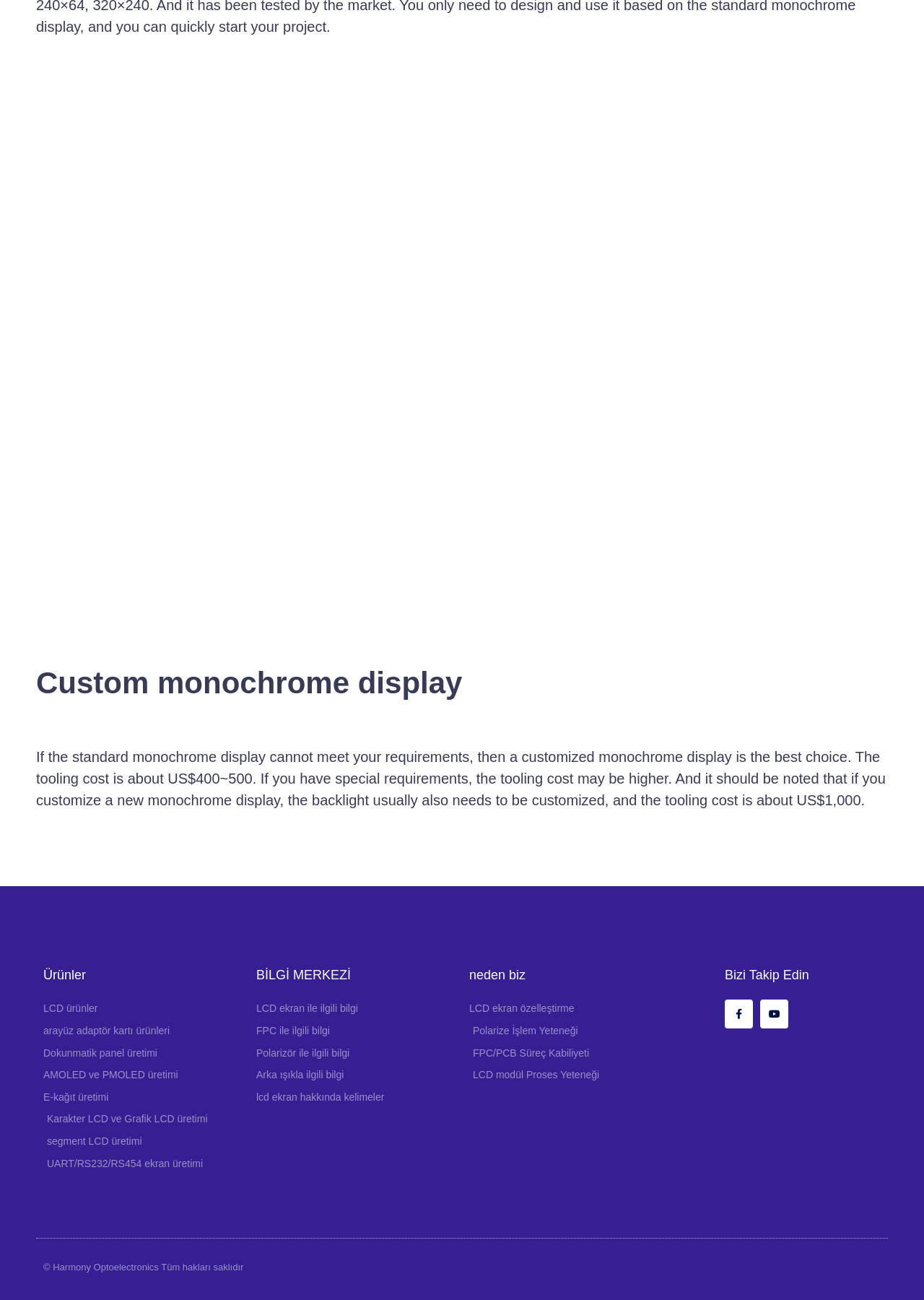Determine the bounding box coordinates of the region that needs to be clicked to achieve the task: "View the 'Ürünler' section".

[0.047, 0.743, 0.262, 0.758]